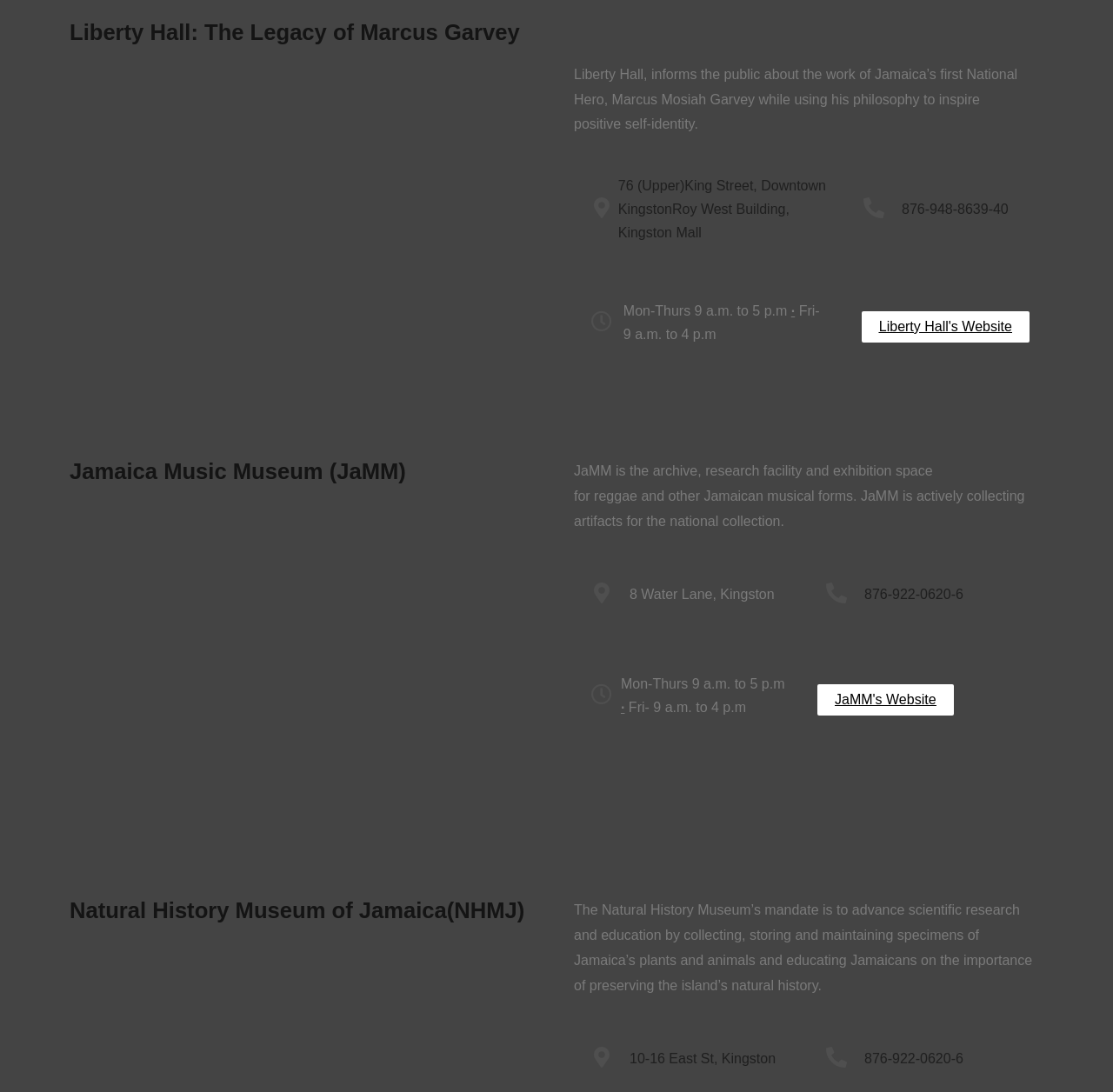Predict the bounding box of the UI element that fits this description: "10-16 East St, Kingston".

[0.566, 0.963, 0.697, 0.976]